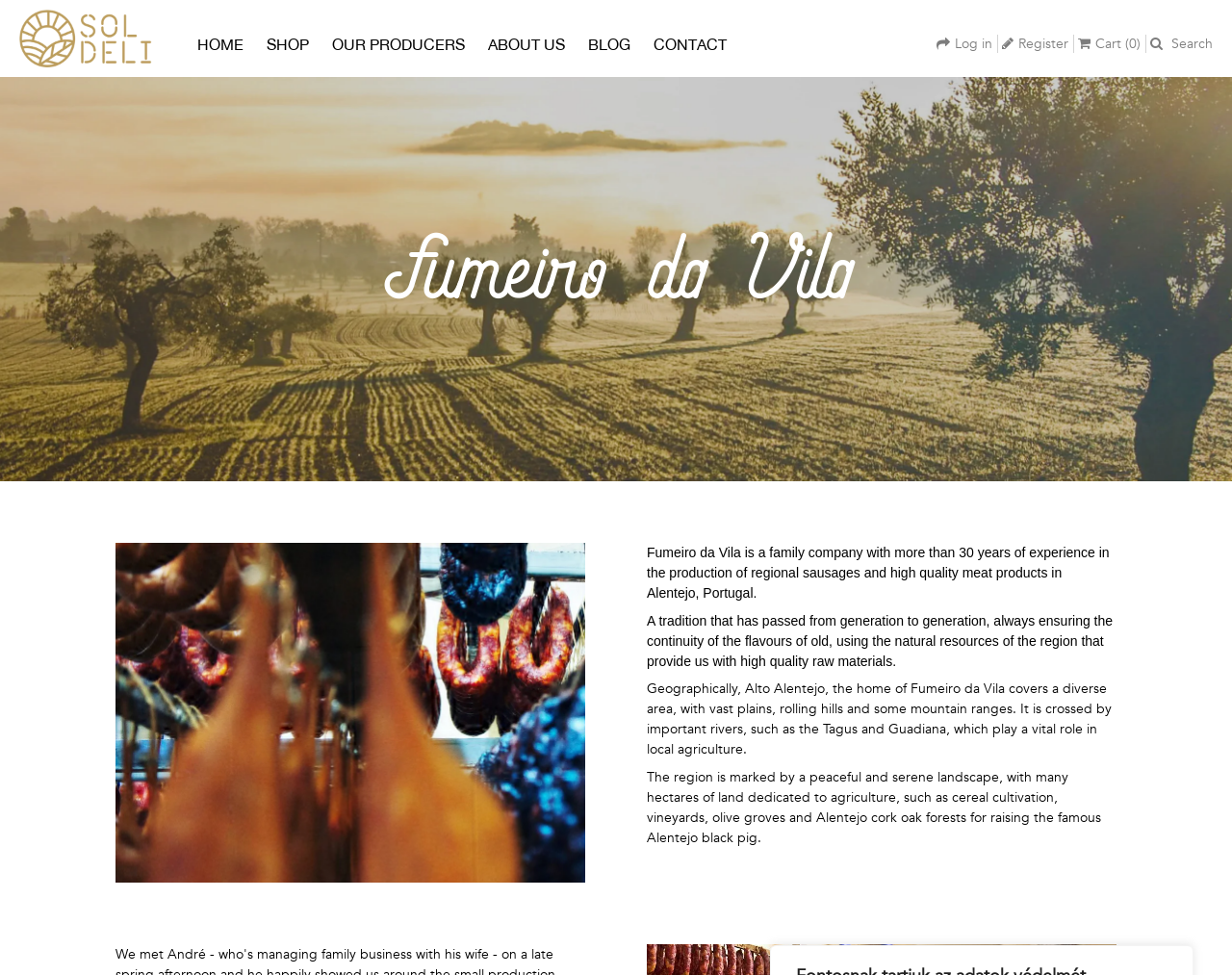Locate the bounding box of the UI element based on this description: "OUR PRODUCERS". Provide four float numbers between 0 and 1 as [left, top, right, bottom].

[0.27, 0.036, 0.377, 0.054]